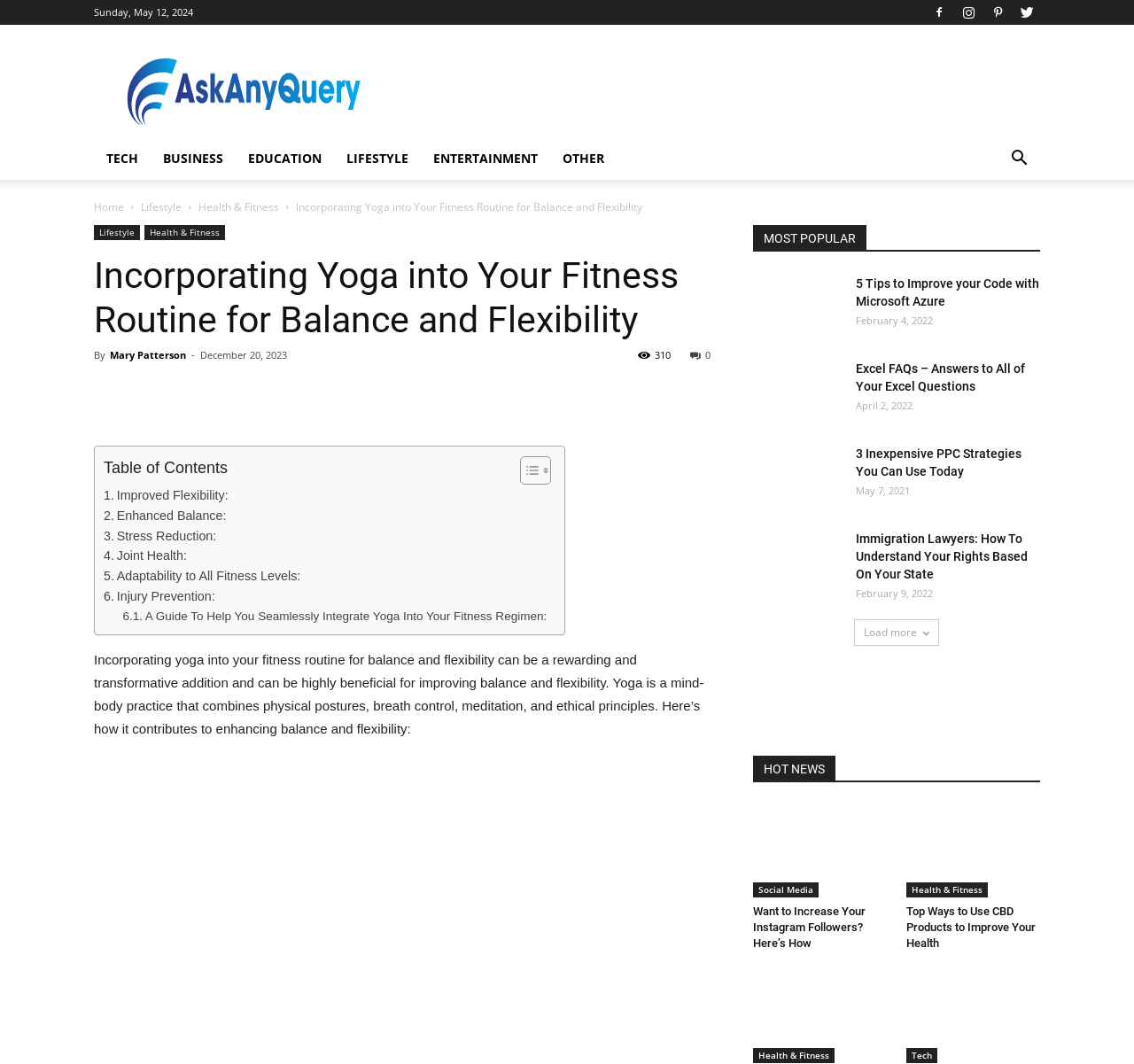What is the text of the first link in the 'Table of Contents' section? From the image, respond with a single word or brief phrase.

Improved Flexibility: